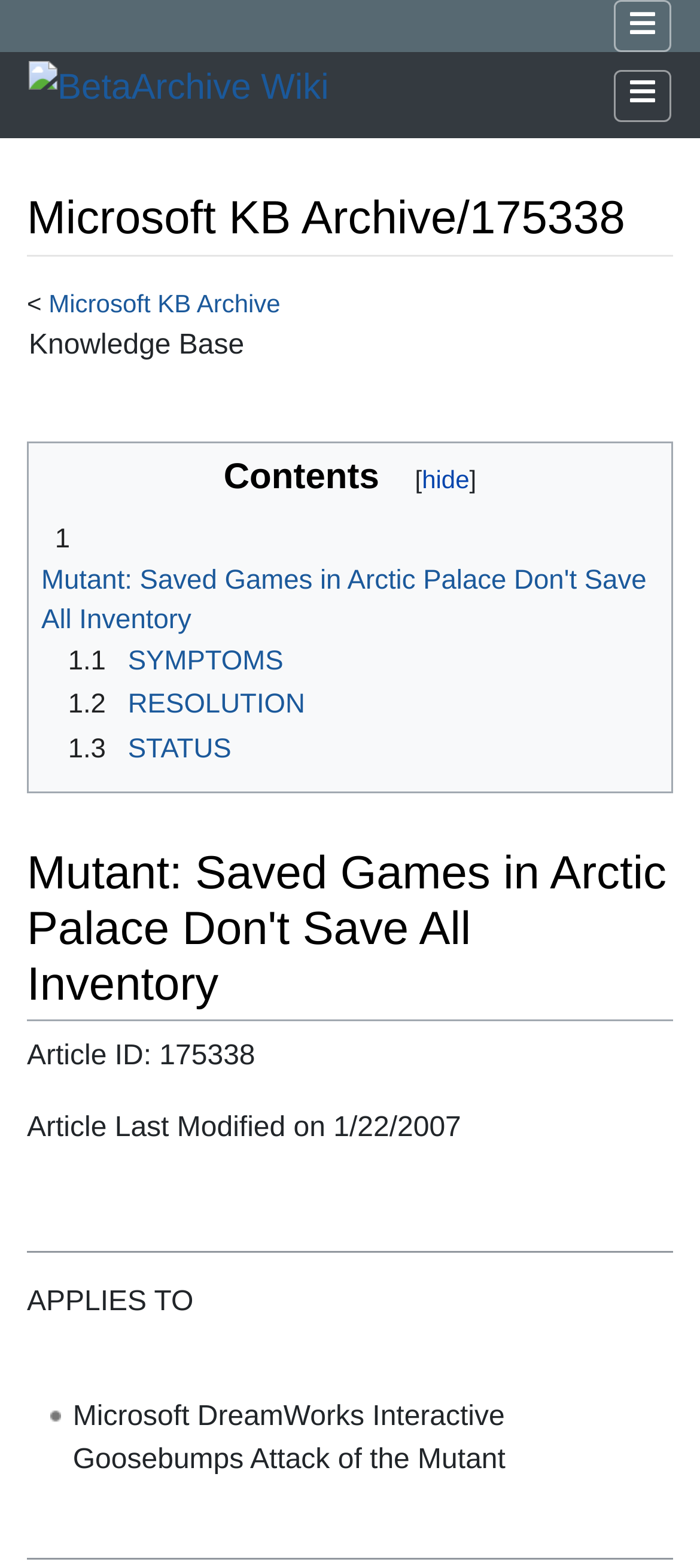Review the image closely and give a comprehensive answer to the question: How many separators are there on the page?

There are two separators on the page, one located at the middle of the page and the other at the bottom of the page, both with a horizontal orientation.